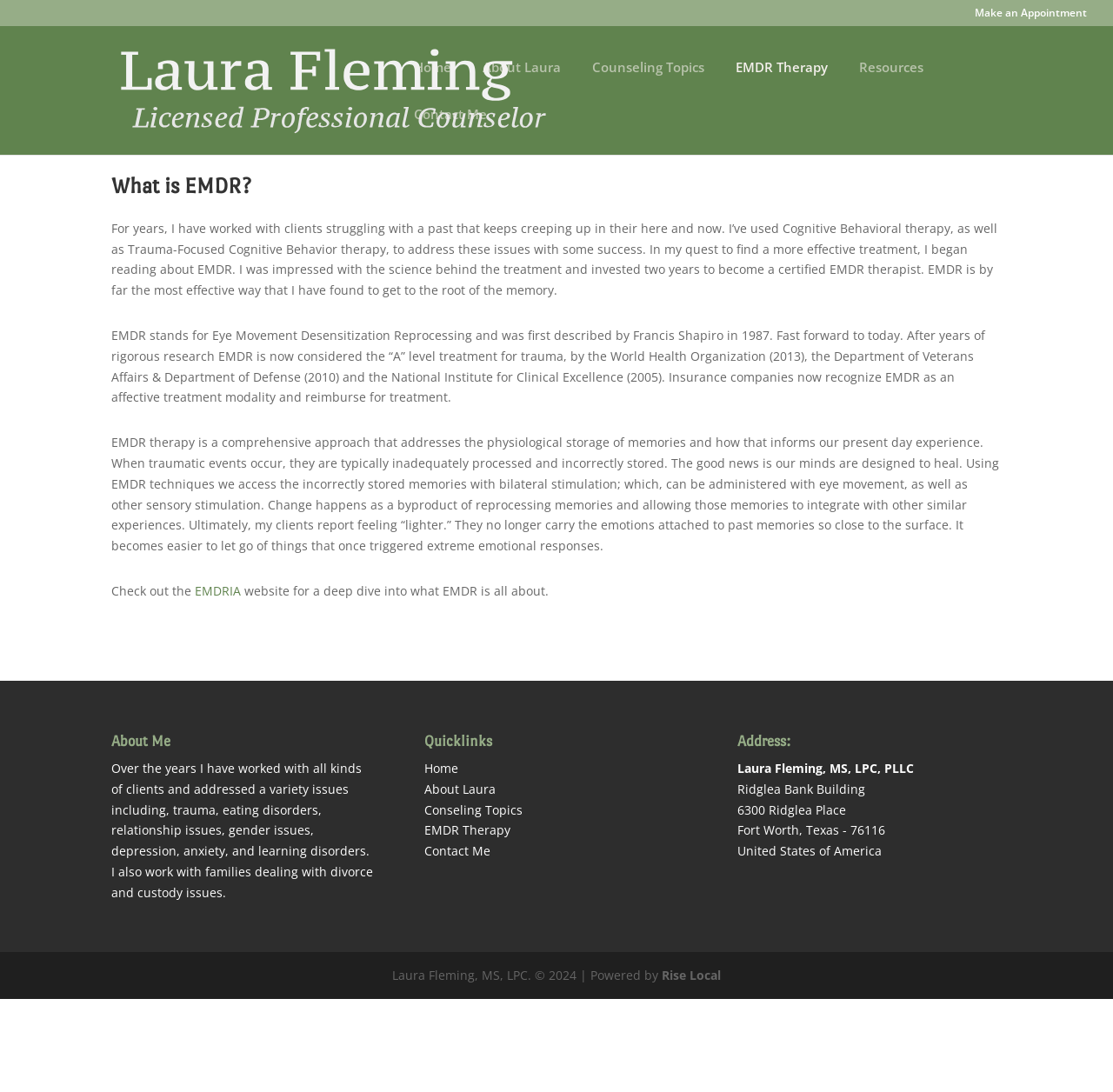Find the bounding box coordinates of the clickable element required to execute the following instruction: "Visit the EMDRIA website". Provide the coordinates as four float numbers between 0 and 1, i.e., [left, top, right, bottom].

[0.175, 0.533, 0.216, 0.549]